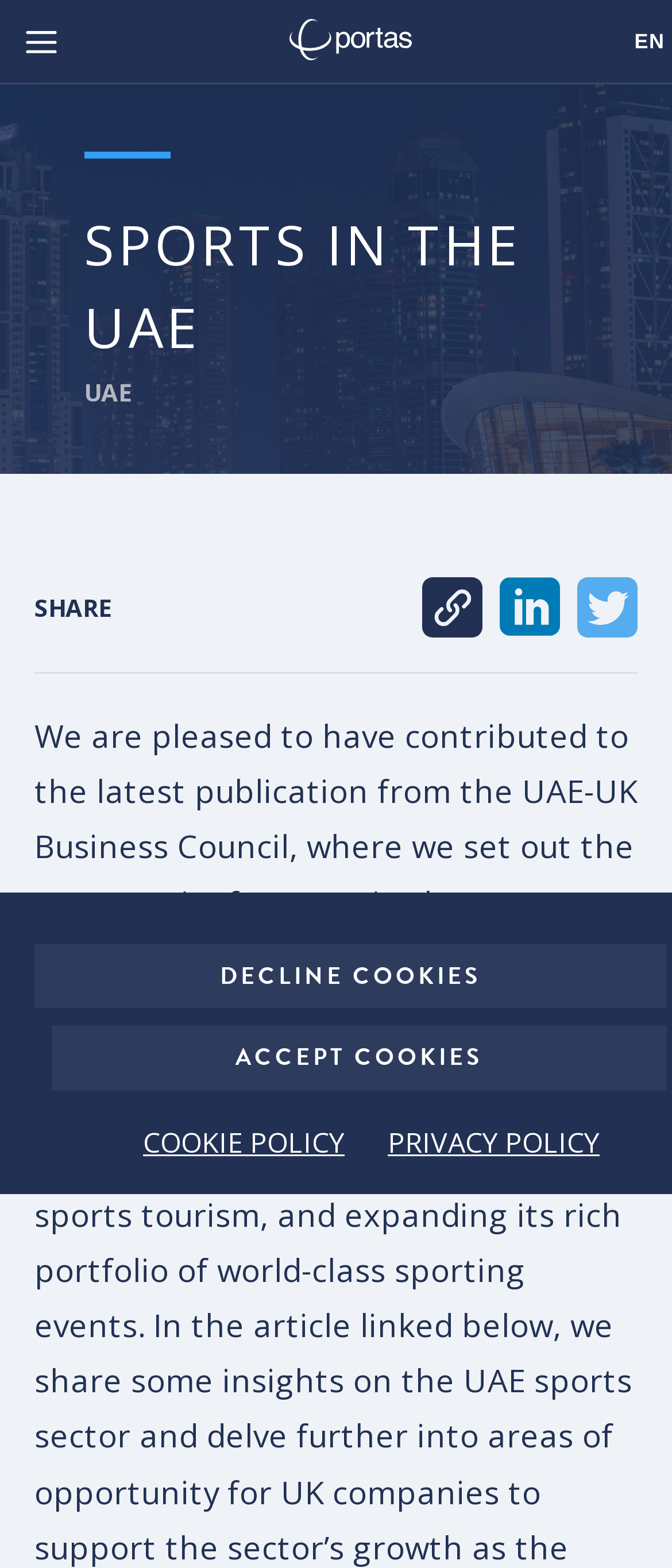From the screenshot, find the bounding box of the UI element matching this description: "Link". Supply the bounding box coordinates in the form [left, top, right, bottom], each a float between 0 and 1.

[0.628, 0.368, 0.718, 0.407]